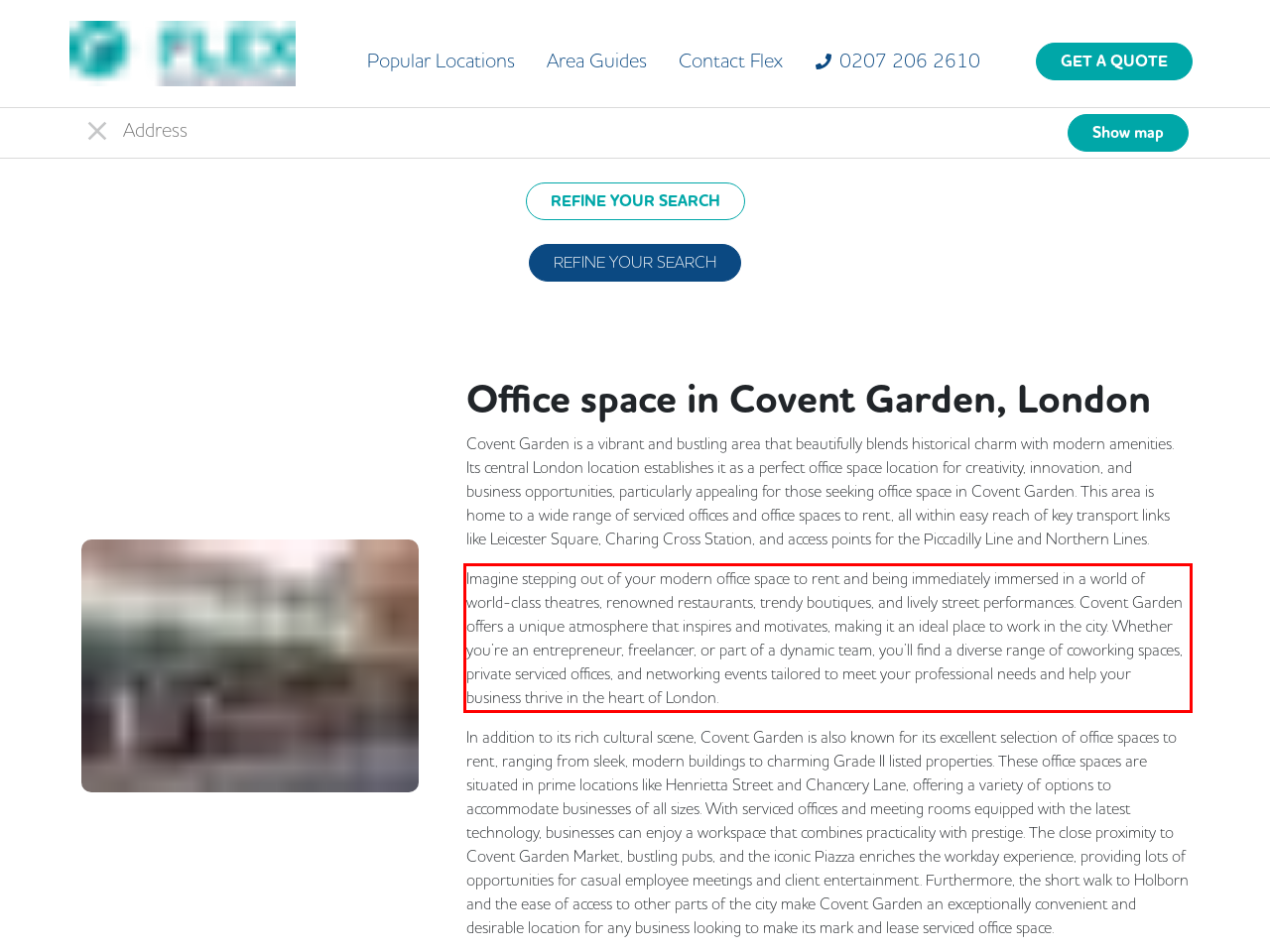Using the webpage screenshot, recognize and capture the text within the red bounding box.

Imagine stepping out of your modern office space to rent and being immediately immersed in a world of world-class theatres, renowned restaurants, trendy boutiques, and lively street performances. Covent Garden offers a unique atmosphere that inspires and motivates, making it an ideal place to work in the city. Whether you’re an entrepreneur, freelancer, or part of a dynamic team, you’ll find a diverse range of coworking spaces, private serviced offices, and networking events tailored to meet your professional needs and help your business thrive in the heart of London.